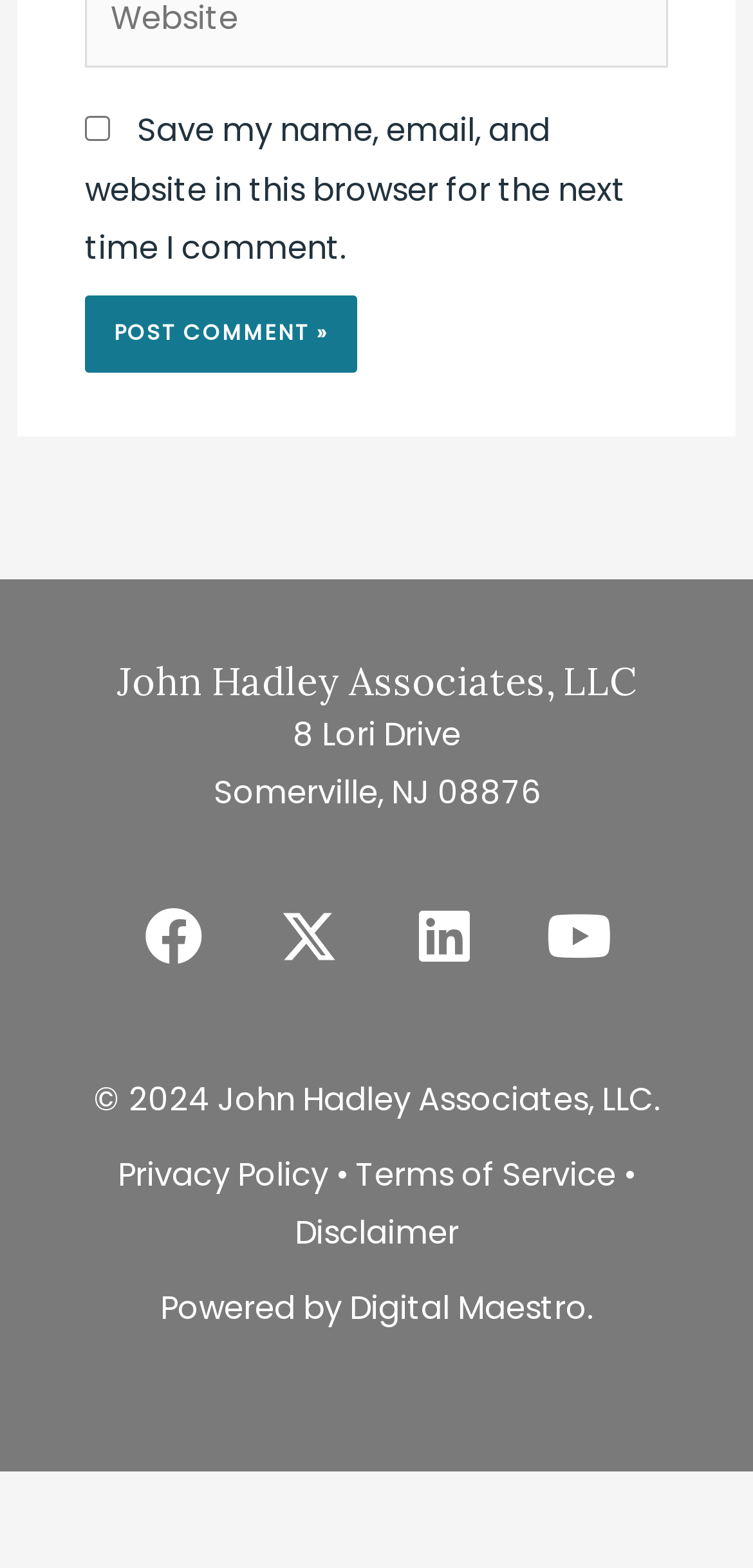Please identify the bounding box coordinates of where to click in order to follow the instruction: "Check the checkbox to save your name and email".

[0.113, 0.074, 0.146, 0.09]